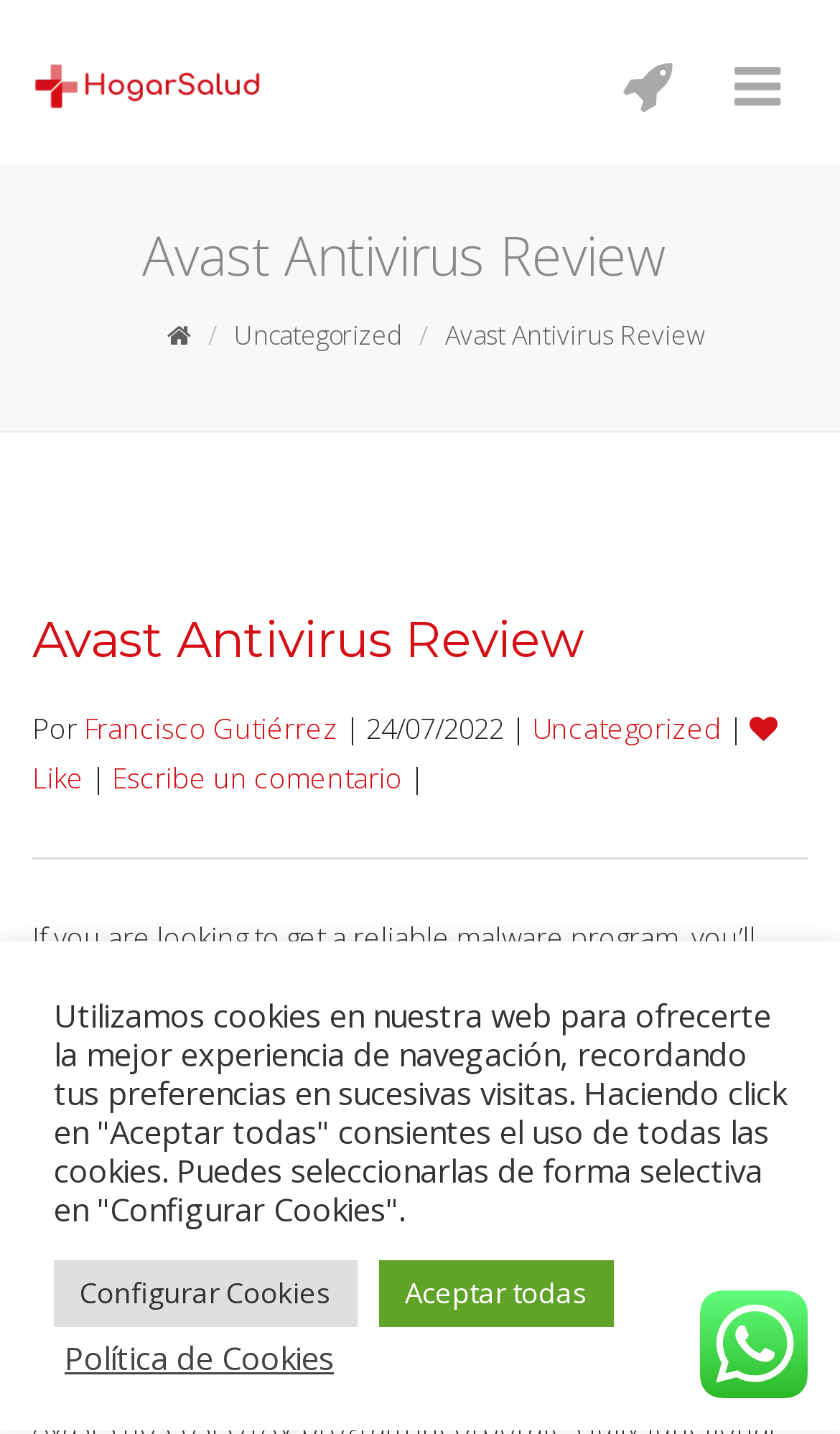Offer a detailed explanation of the webpage layout and contents.

The webpage is an Avast Antivirus review on a website called Hogar Salud. At the top left, there is a heading "Hogar Salud" with a link and an image next to it. Below the heading, there is a larger heading "Avast Antivirus Review" that spans almost the entire width of the page. 

On the top right, there are two buttons, one with an icon '\uf135' and another with an icon '\uf0c9'. 

Below the main heading, there are several links and text elements, including a link to "Uncategorized", a static text "Avast Antivirus Review", and a header that contains the review's title, author "Francisco Gutiérrez", date "24/07/2022", and category "Uncategorized". There are also links to "Like" and "Escribe un comentario" (Write a comment).

The main content of the review is a block of text that describes Avast's features, including its malware-blocking capabilities and security methods. 

At the bottom of the page, there is a notice about the use of cookies on the website, with buttons to "Configurar Cookies" (Configure Cookies) and "Aceptar todas" (Accept all). There is also a link to the "Política de Cookies" (Cookie Policy). On the bottom right, there is an image.